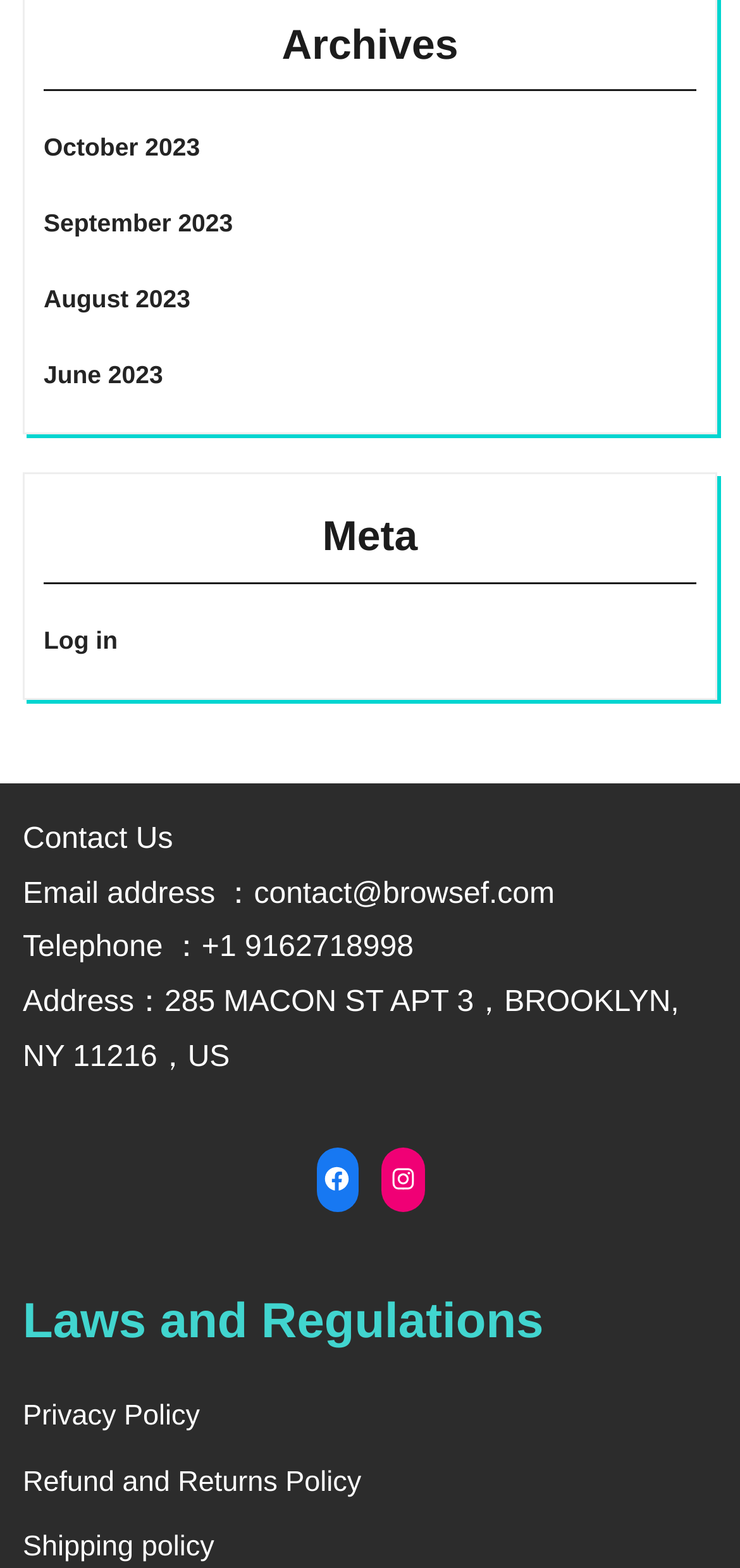How many policy links are there under 'Laws and Regulations'?
Using the information presented in the image, please offer a detailed response to the question.

I found the 'Laws and Regulations' section and counted the number of policy links, which are 'Privacy Policy', 'Refund and Returns Policy', and 'Shipping policy', totaling 3 links.